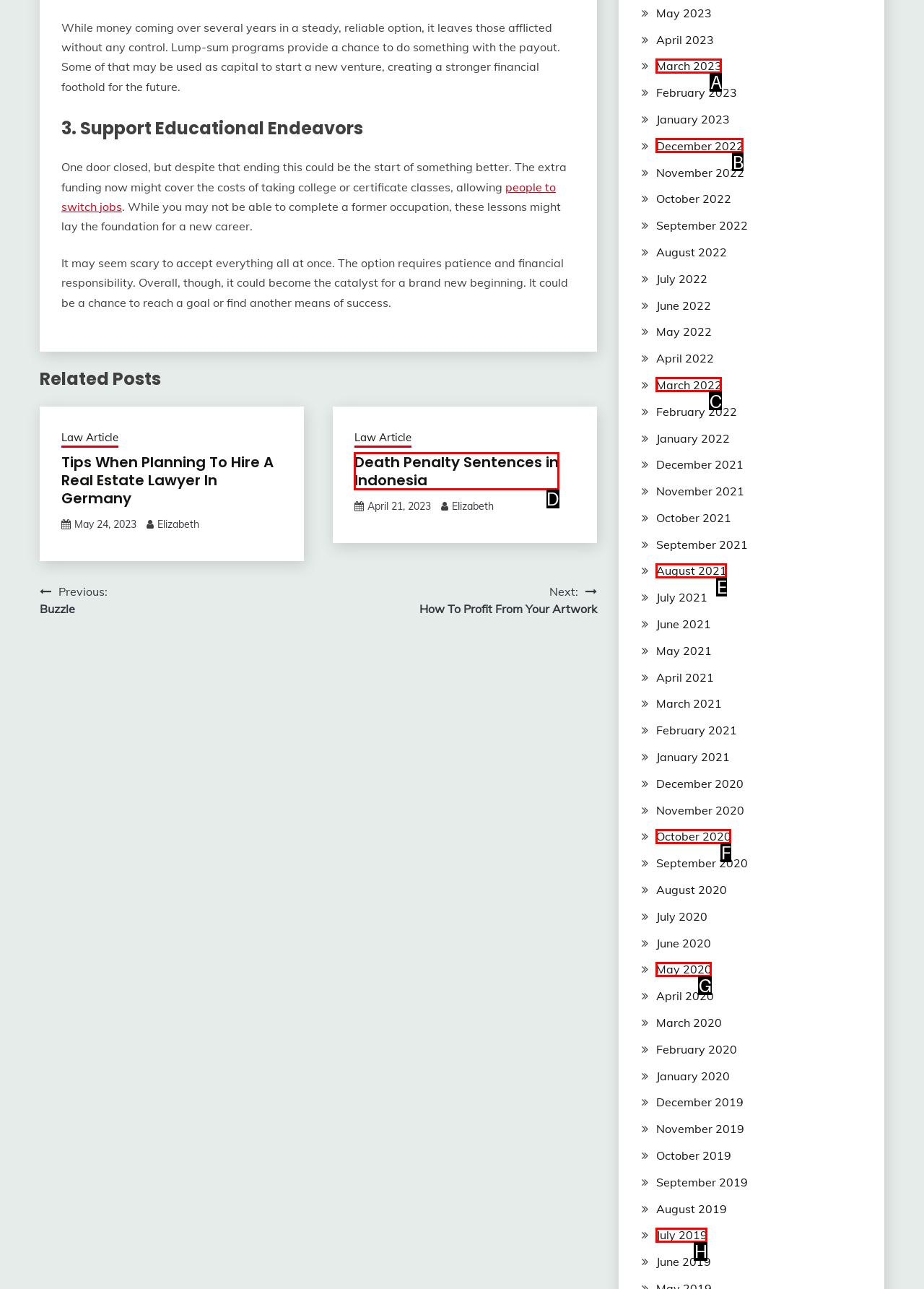Tell me which one HTML element I should click to complete this task: Click on 'Death Penalty Sentences in Indonesia' Answer with the option's letter from the given choices directly.

D